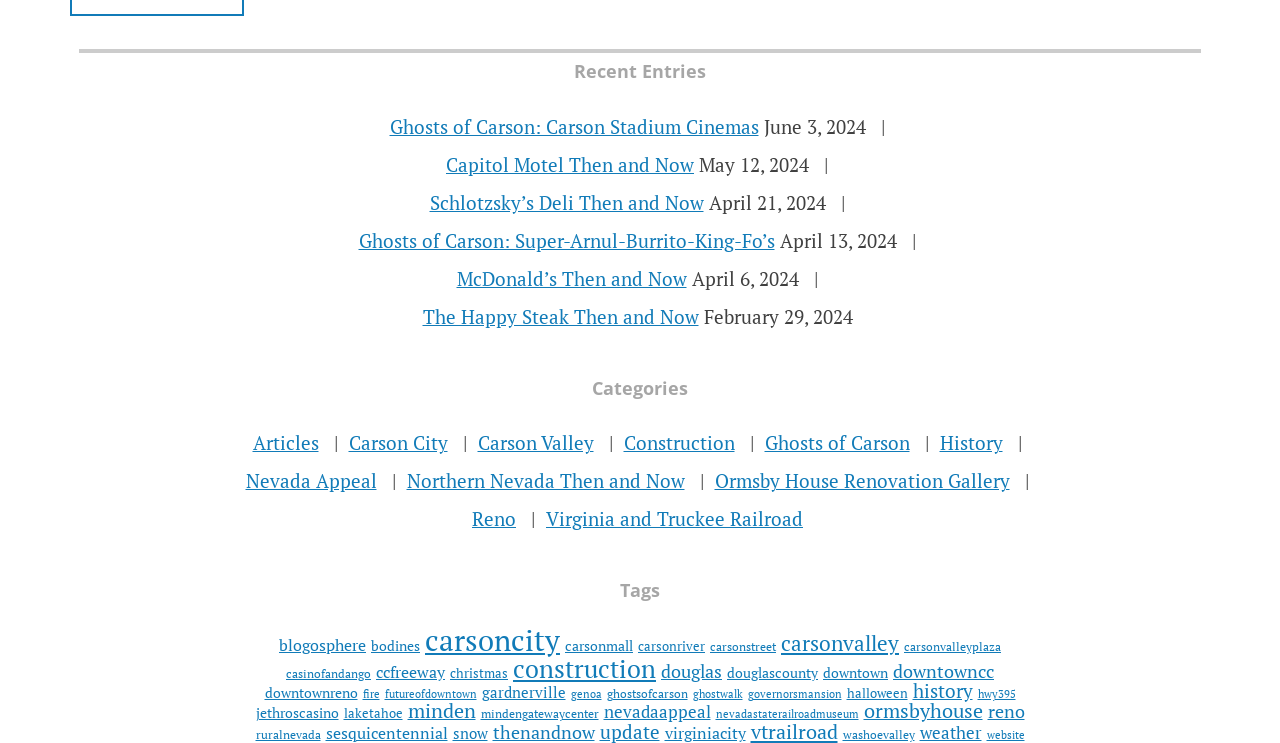What is the title of the first recent entry?
Look at the image and respond with a single word or a short phrase.

Ghosts of Carson: Carson Stadium Cinemas